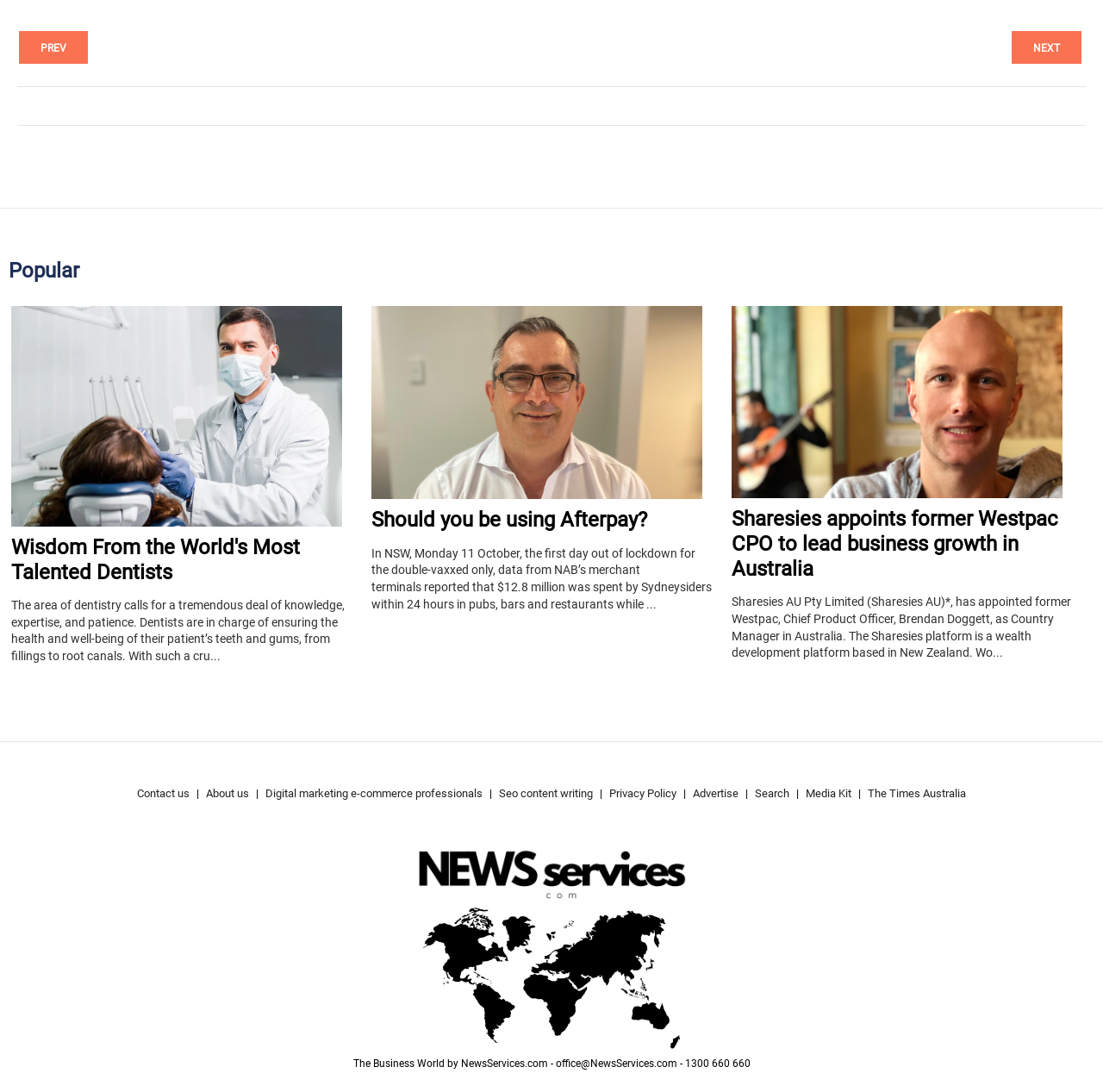Please determine the bounding box of the UI element that matches this description: Prev. The coordinates should be given as (top-left x, top-left y, bottom-right x, bottom-right y), with all values between 0 and 1.

[0.017, 0.028, 0.08, 0.058]